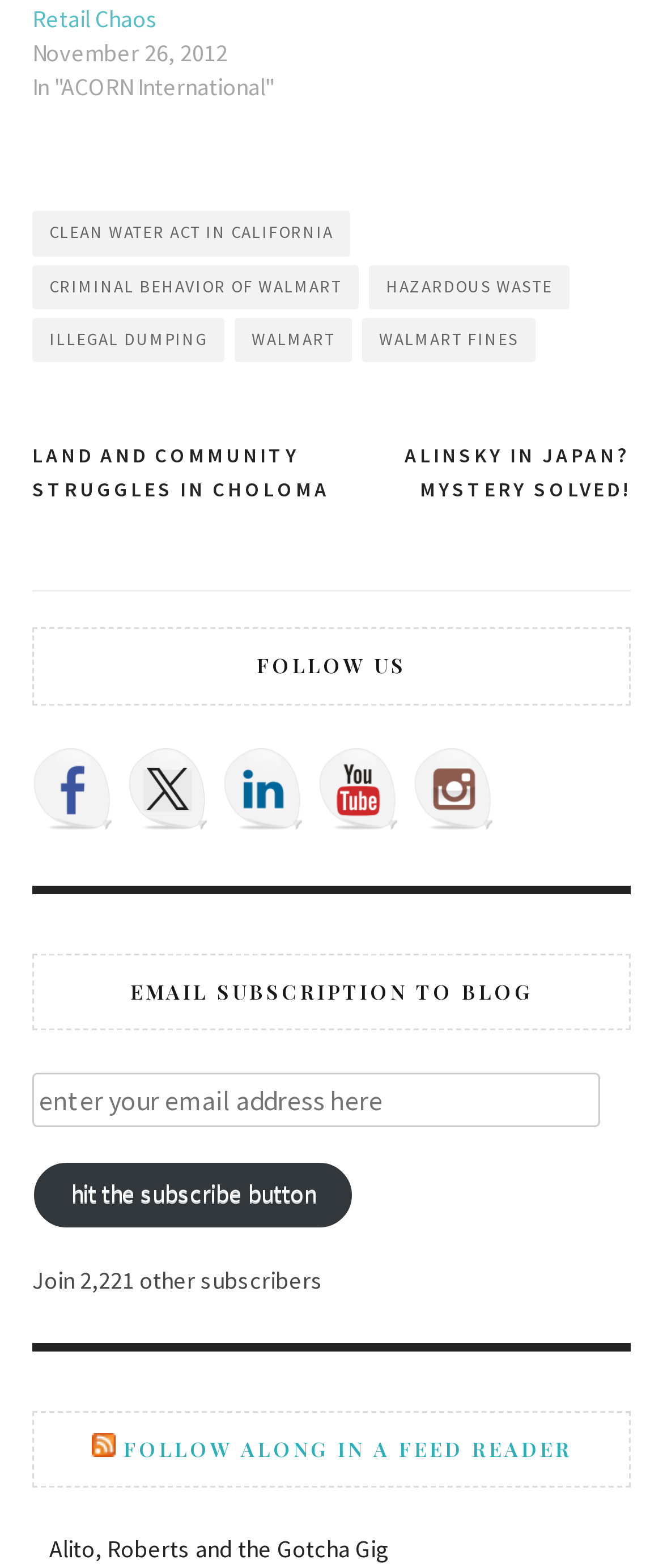What are the social media platforms available for following?
Using the visual information, respond with a single word or phrase.

Facebook, Twitter, LinkedIn, YouTube, Instagram